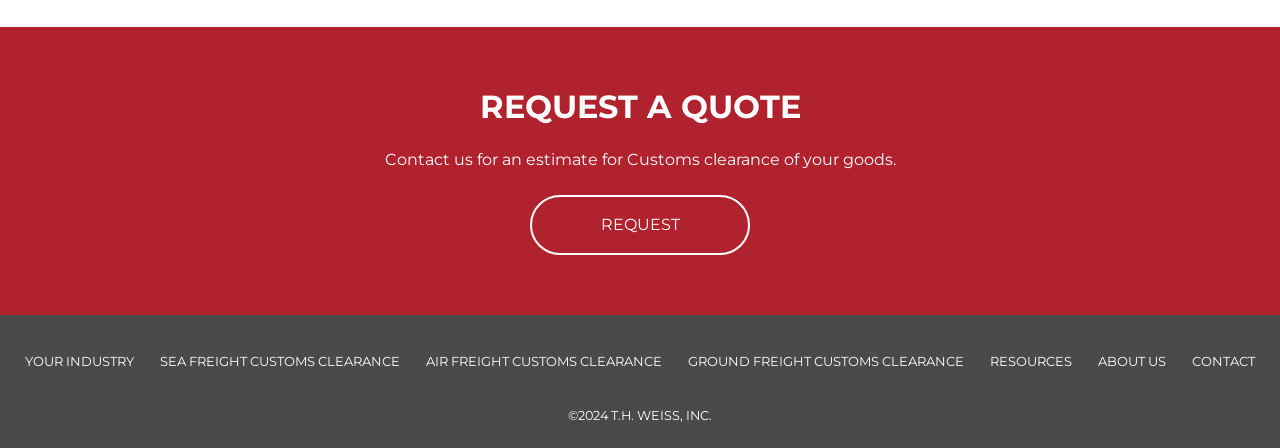Please locate the bounding box coordinates for the element that should be clicked to achieve the following instruction: "get an estimate for sea freight customs clearance". Ensure the coordinates are given as four float numbers between 0 and 1, i.e., [left, top, right, bottom].

[0.125, 0.792, 0.312, 0.821]